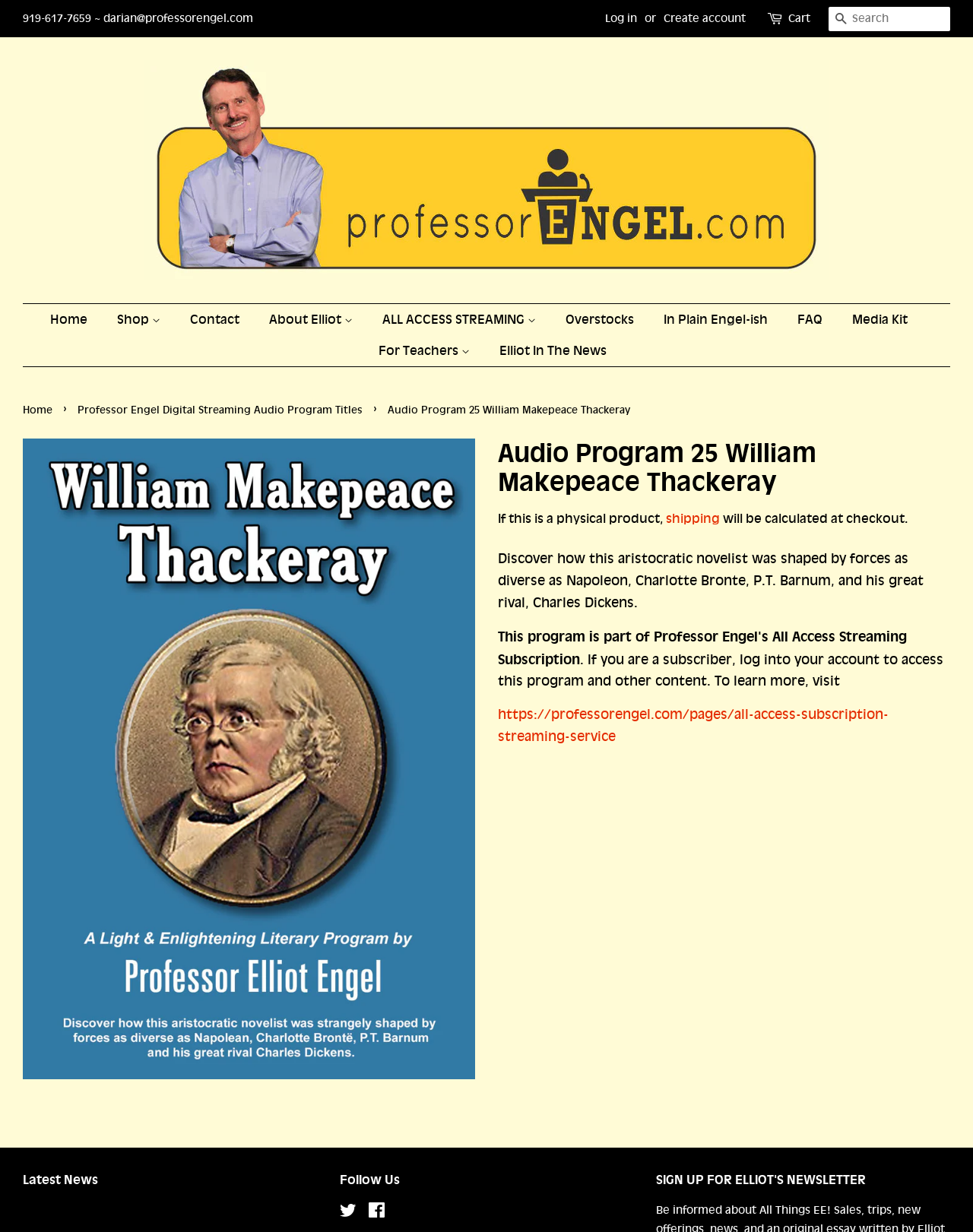Find the headline of the webpage and generate its text content.

Audio Program 25 William Makepeace Thackeray